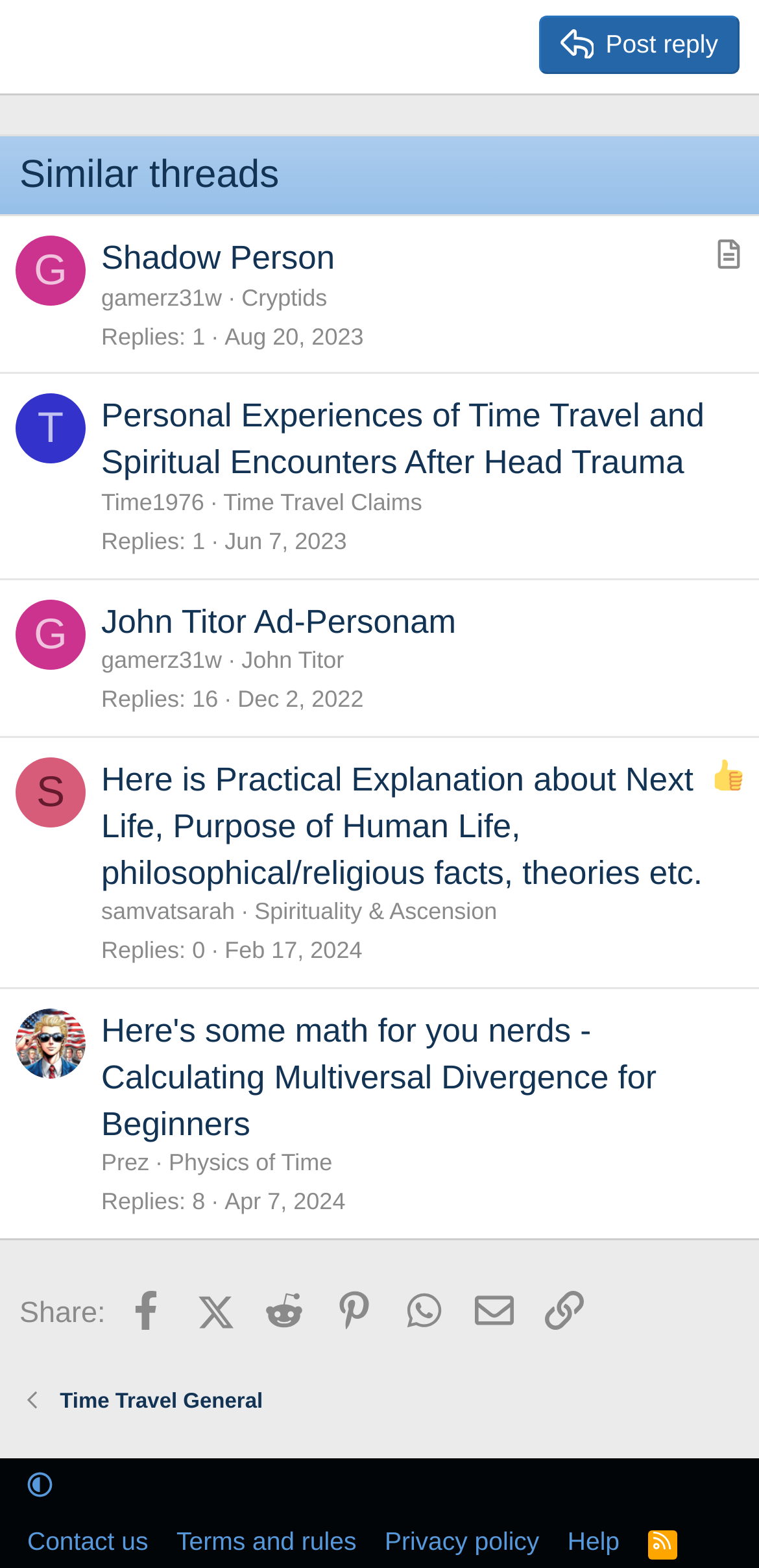Locate the bounding box coordinates of the clickable part needed for the task: "Post a reply".

[0.709, 0.01, 0.974, 0.047]